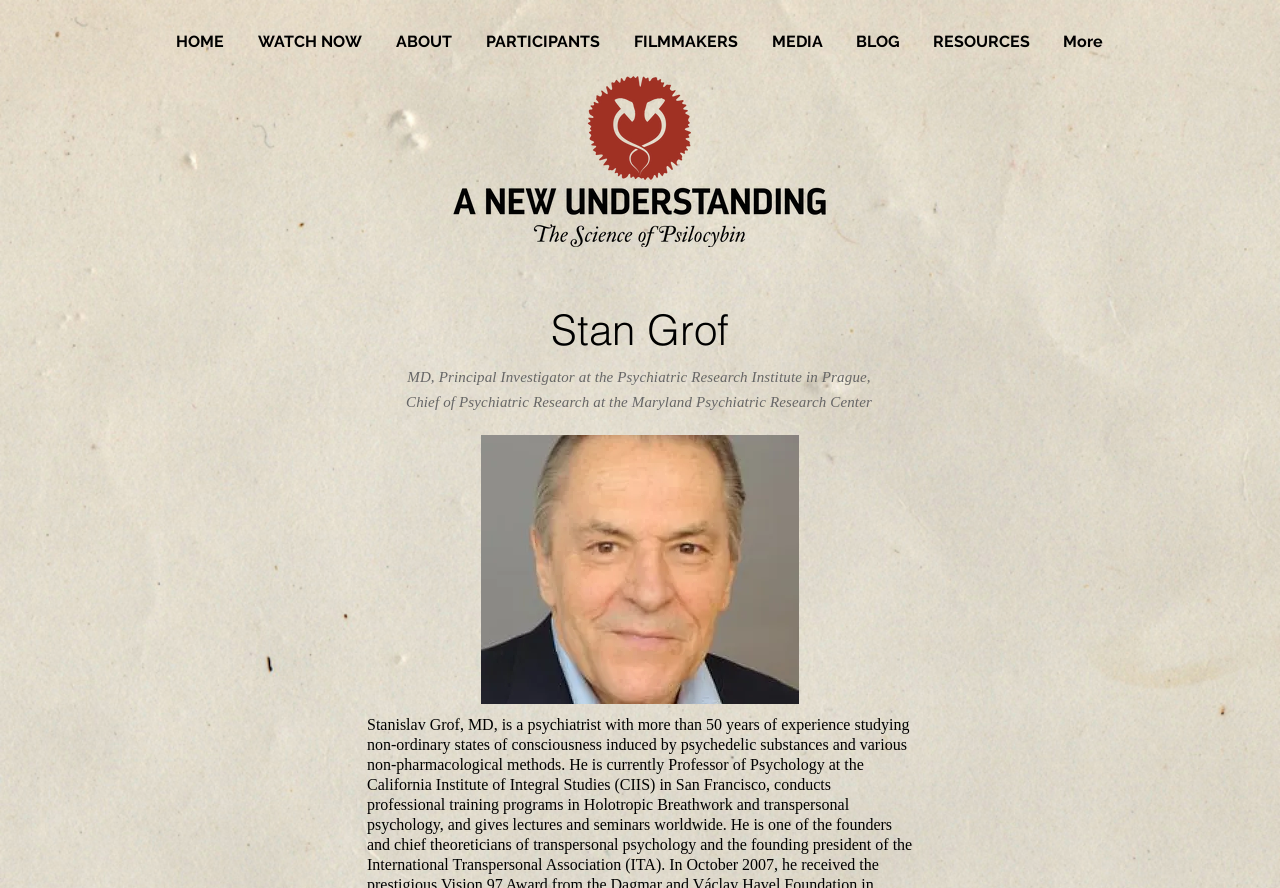Pinpoint the bounding box coordinates of the clickable area needed to execute the instruction: "Check out Maven Meals". The coordinates should be specified as four float numbers between 0 and 1, i.e., [left, top, right, bottom].

None